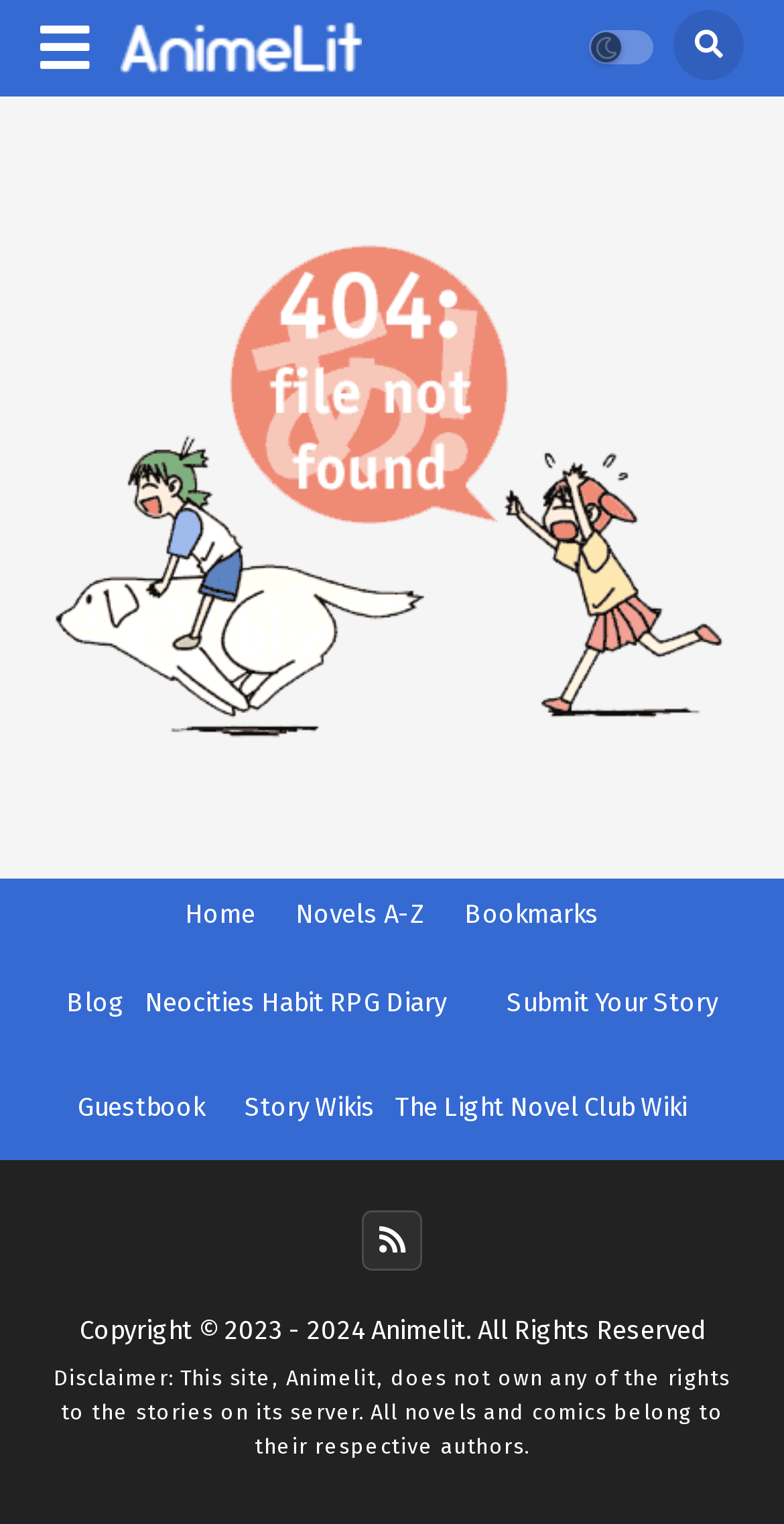Please determine the bounding box coordinates of the area that needs to be clicked to complete this task: 'browse novels A-Z'. The coordinates must be four float numbers between 0 and 1, formatted as [left, top, right, bottom].

[0.377, 0.589, 0.541, 0.609]